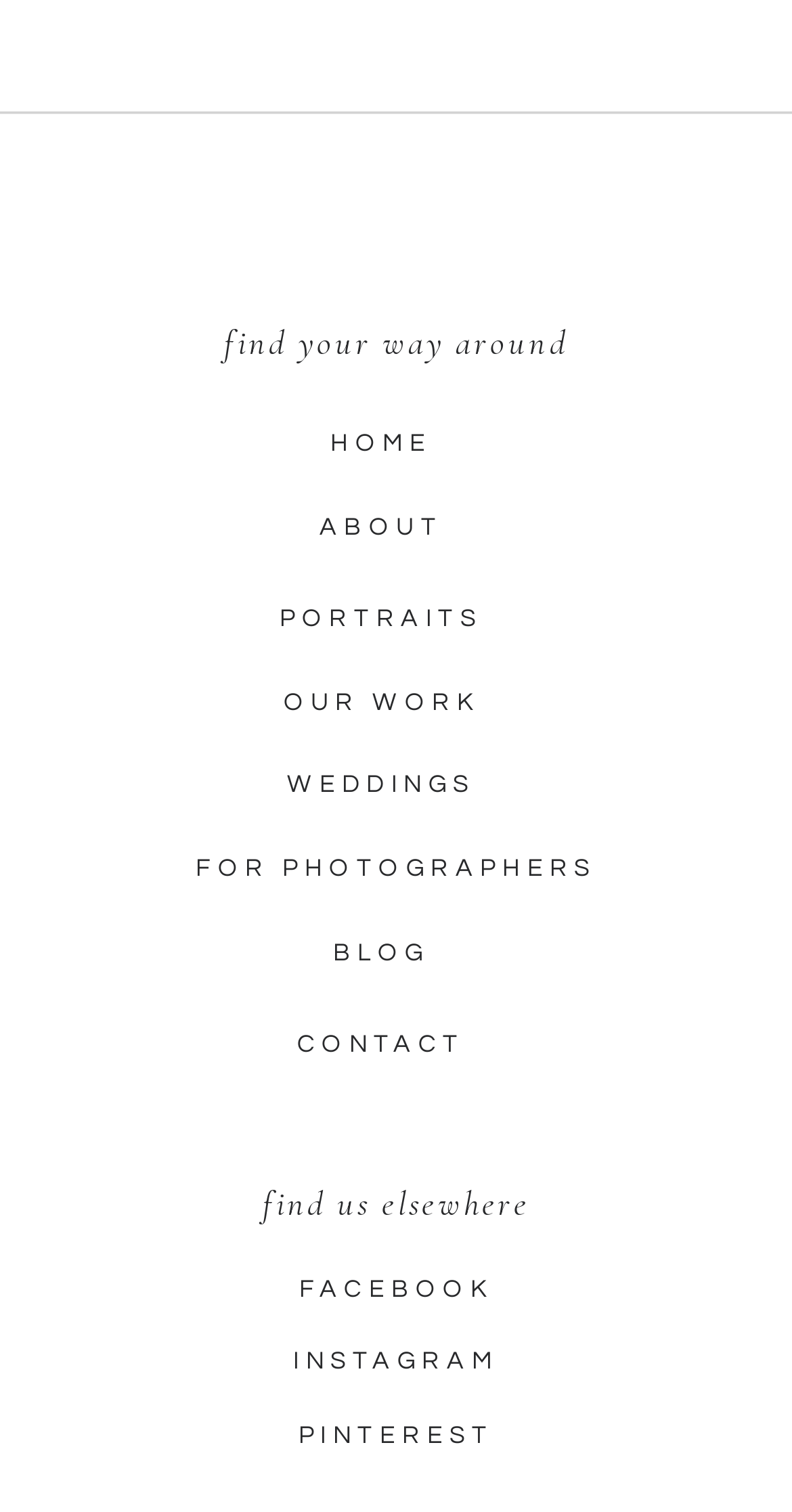Answer the question using only a single word or phrase: 
What is the name of the social media platform with the text 'PINTEREST'?

Pinterest